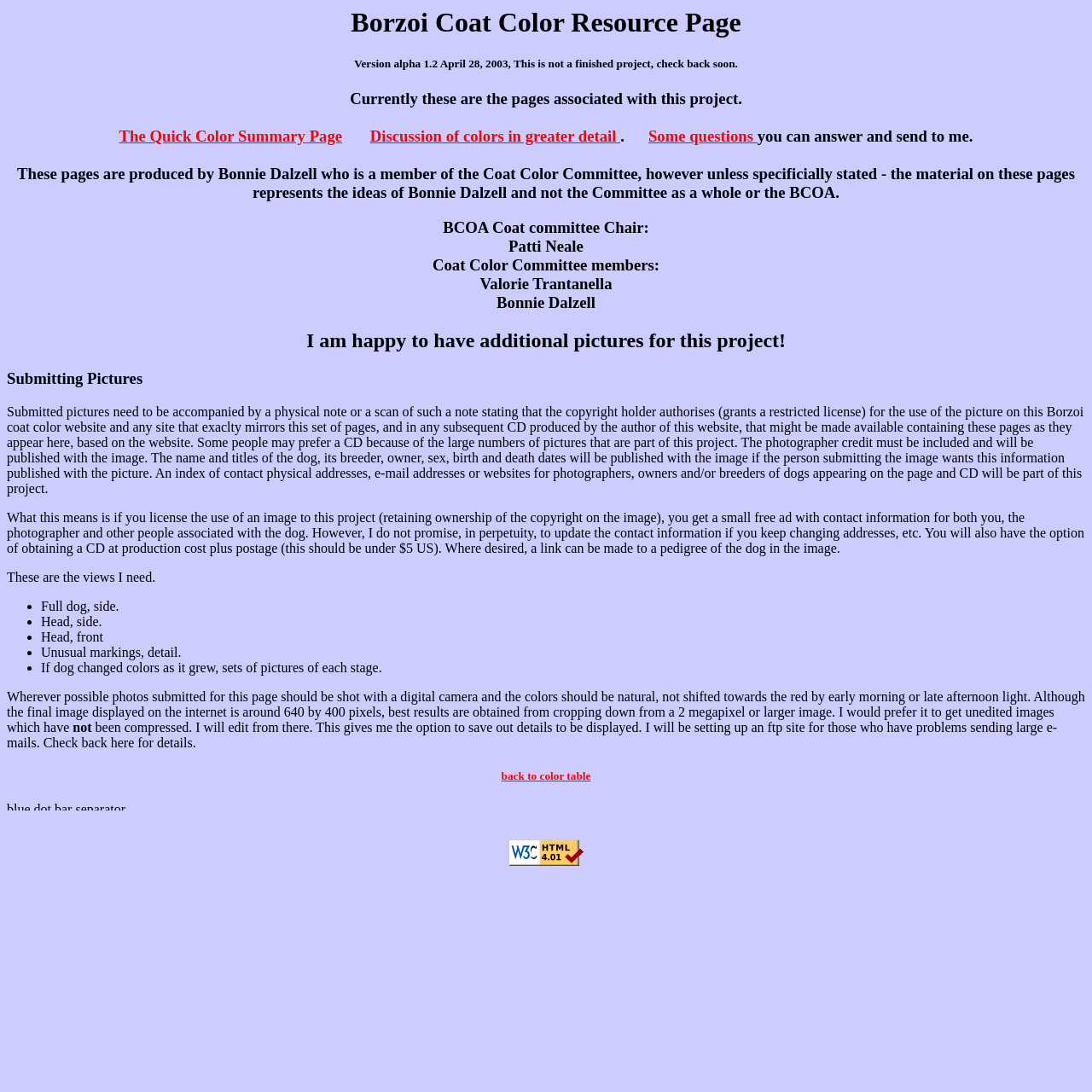Based on the image, please respond to the question with as much detail as possible:
What is the option for obtaining a CD of the project?

The webpage mentions that those who submit pictures to the project will have the option of obtaining a CD of the project at production cost plus postage, which should be under $5 US. This is stated in the section 'Submitting Pictures' where it explains the benefits of participating in the project.